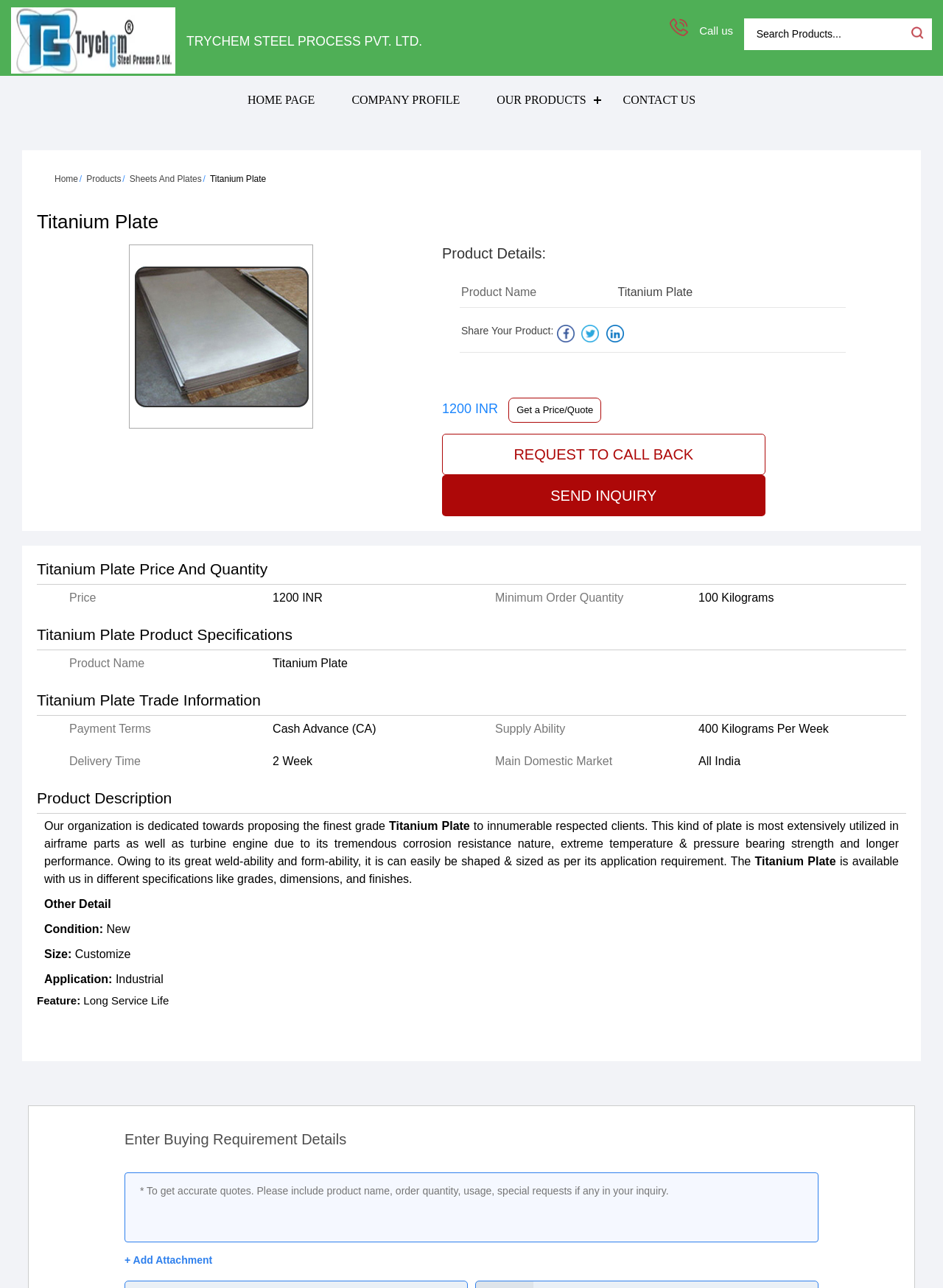What is the corrosion resistance nature of the Titanium Plate?
Please give a detailed and elaborate explanation in response to the question.

I found the corrosion resistance nature by reading the product description, which states that the Titanium Plate has 'tremendous corrosion resistance nature'. This information is located under the 'Product Description' heading.